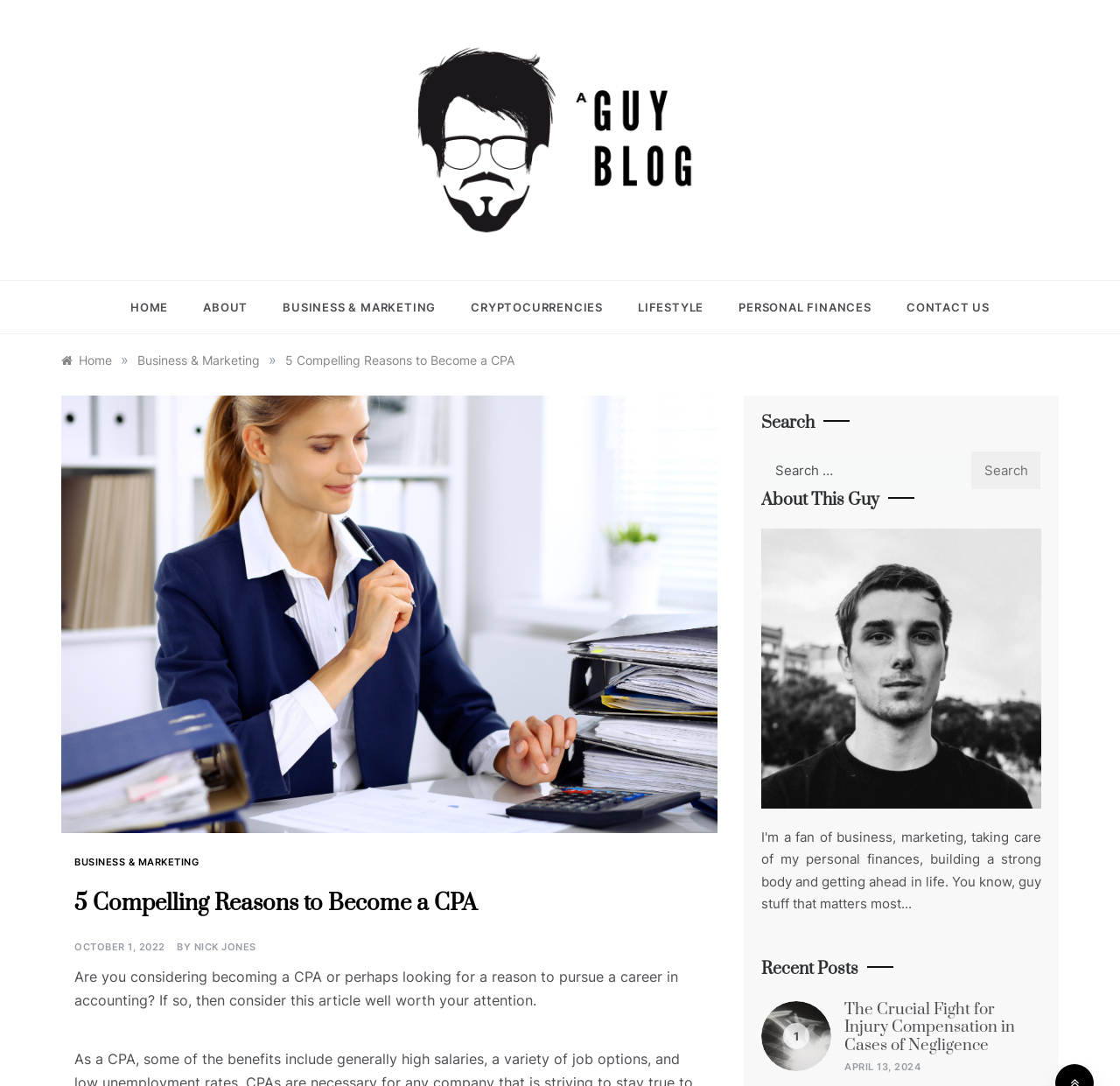Given the element description, predict the bounding box coordinates in the format (top-left x, top-left y, bottom-right x, bottom-right y), using floating point numbers between 0 and 1: October 1, 2022October 1, 2022

[0.066, 0.866, 0.147, 0.879]